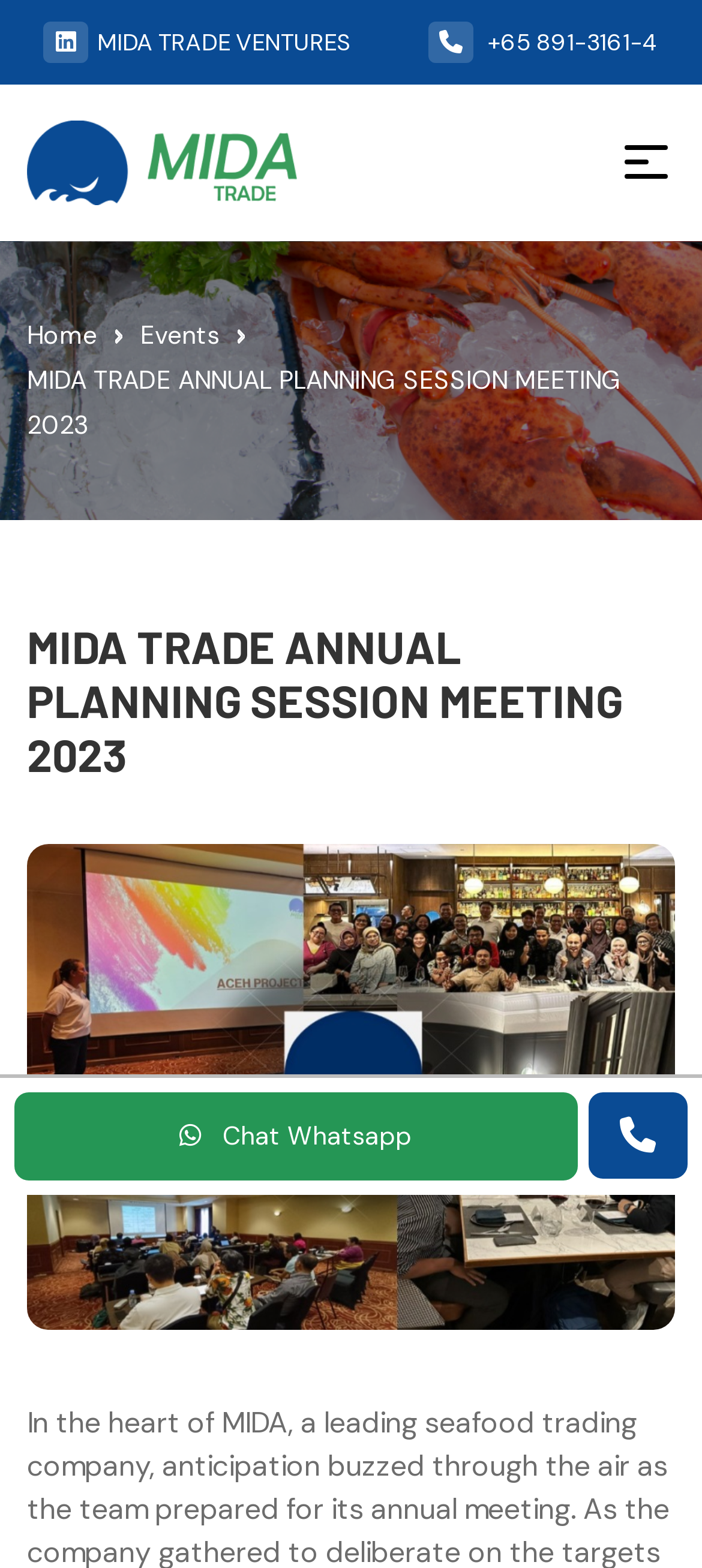Please provide a comprehensive response to the question based on the details in the image: What is the title of the event?

I found the title of the event by looking at the heading element on the webpage, which says 'MIDA TRADE ANNUAL PLANNING SESSION MEETING 2023'.